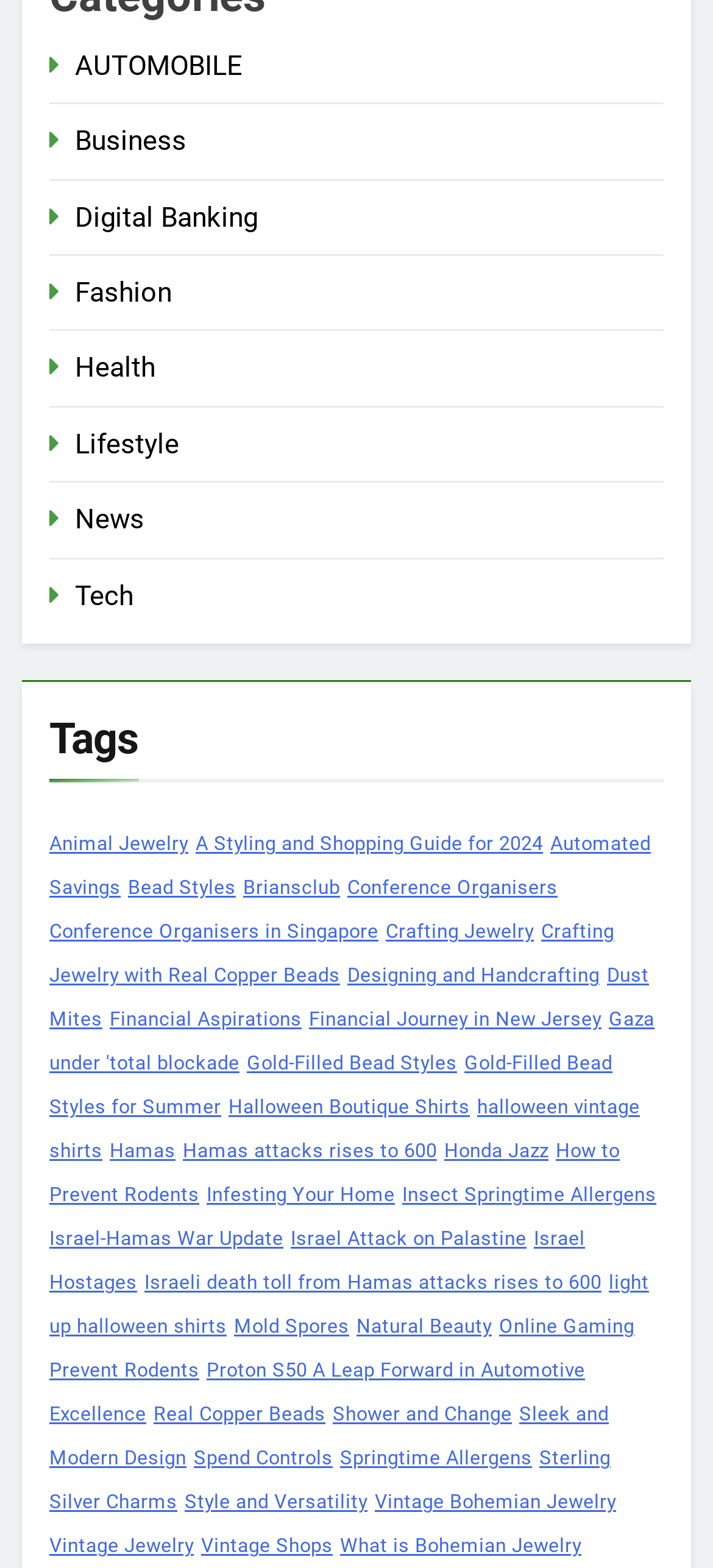Please identify the bounding box coordinates of the area that needs to be clicked to follow this instruction: "Click on 'A Styling and Shopping Guide for 2024'".

[0.274, 0.531, 0.762, 0.546]